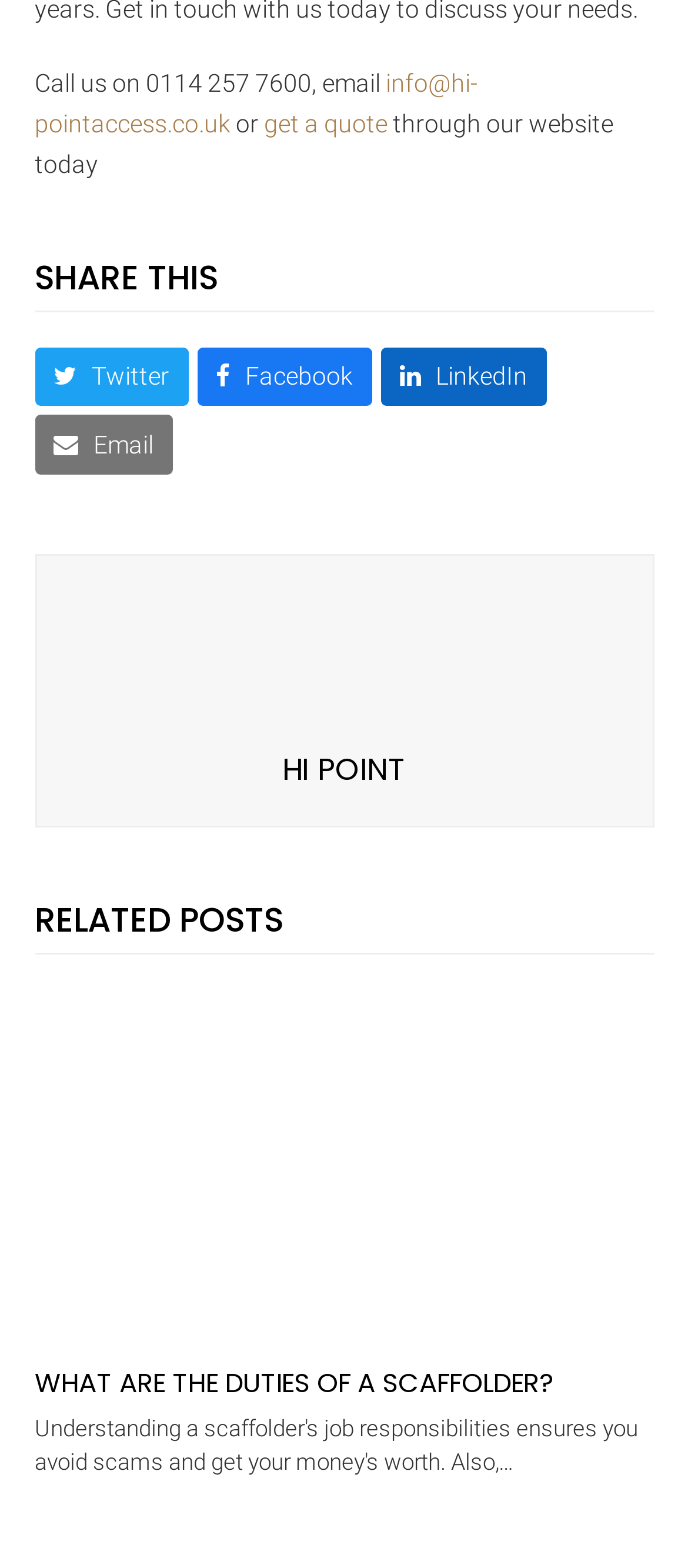Please locate the bounding box coordinates for the element that should be clicked to achieve the following instruction: "Get a quote". Ensure the coordinates are given as four float numbers between 0 and 1, i.e., [left, top, right, bottom].

[0.383, 0.07, 0.563, 0.088]